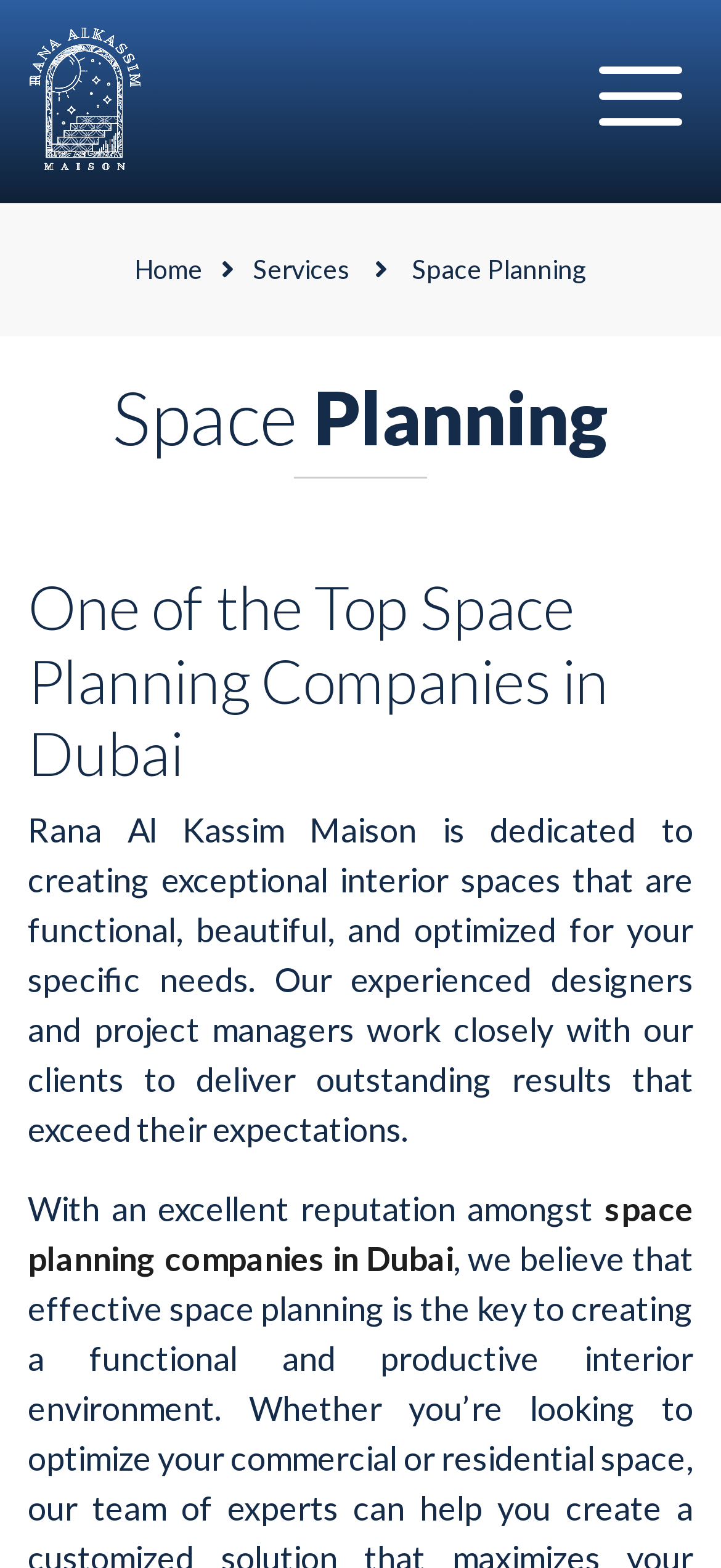Using the webpage screenshot and the element description space planning companies in Dubai, determine the bounding box coordinates. Specify the coordinates in the format (top-left x, top-left y, bottom-right x, bottom-right y) with values ranging from 0 to 1.

[0.038, 0.757, 0.962, 0.815]